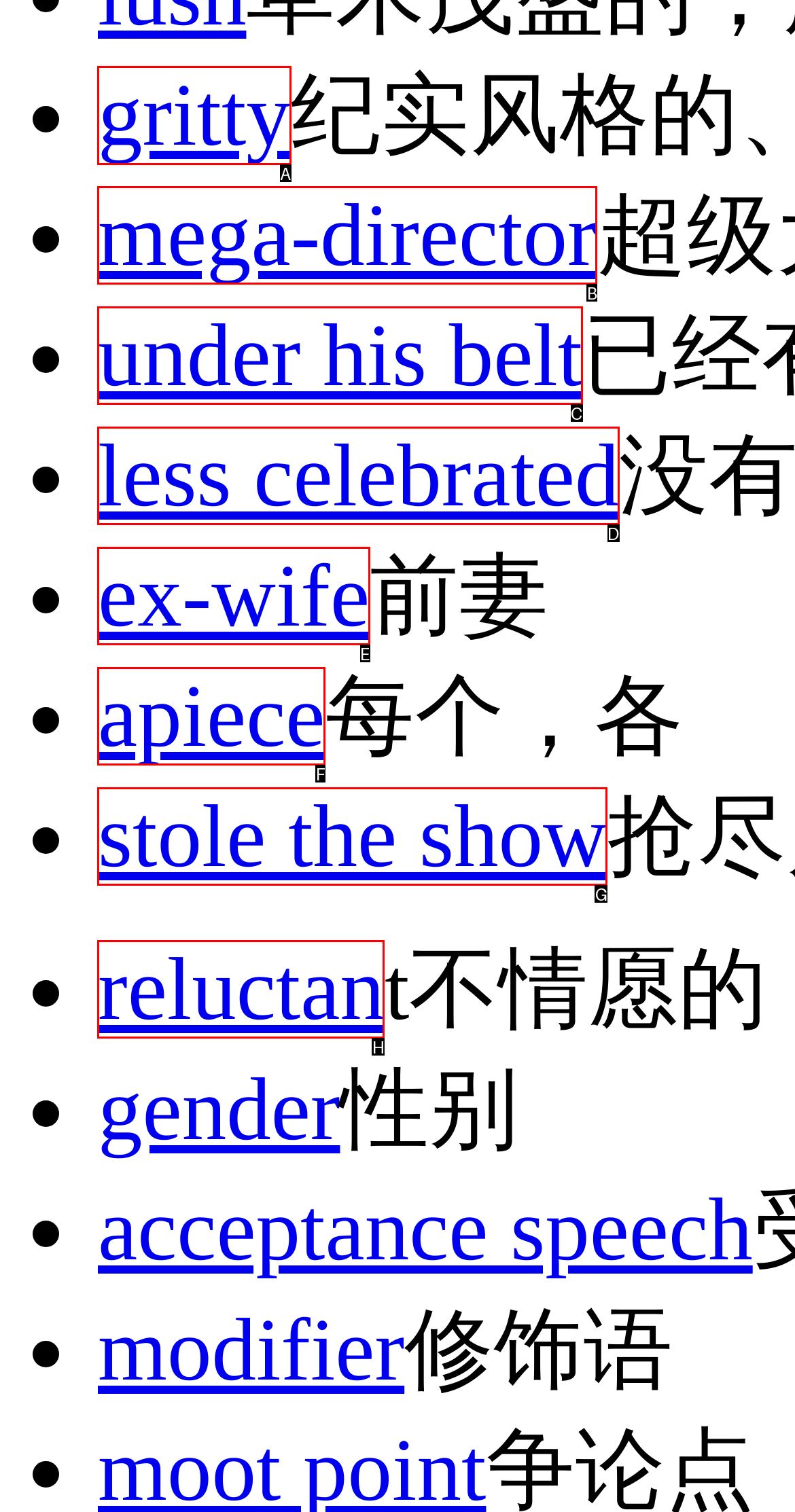To achieve the task: click gritty, indicate the letter of the correct choice from the provided options.

A